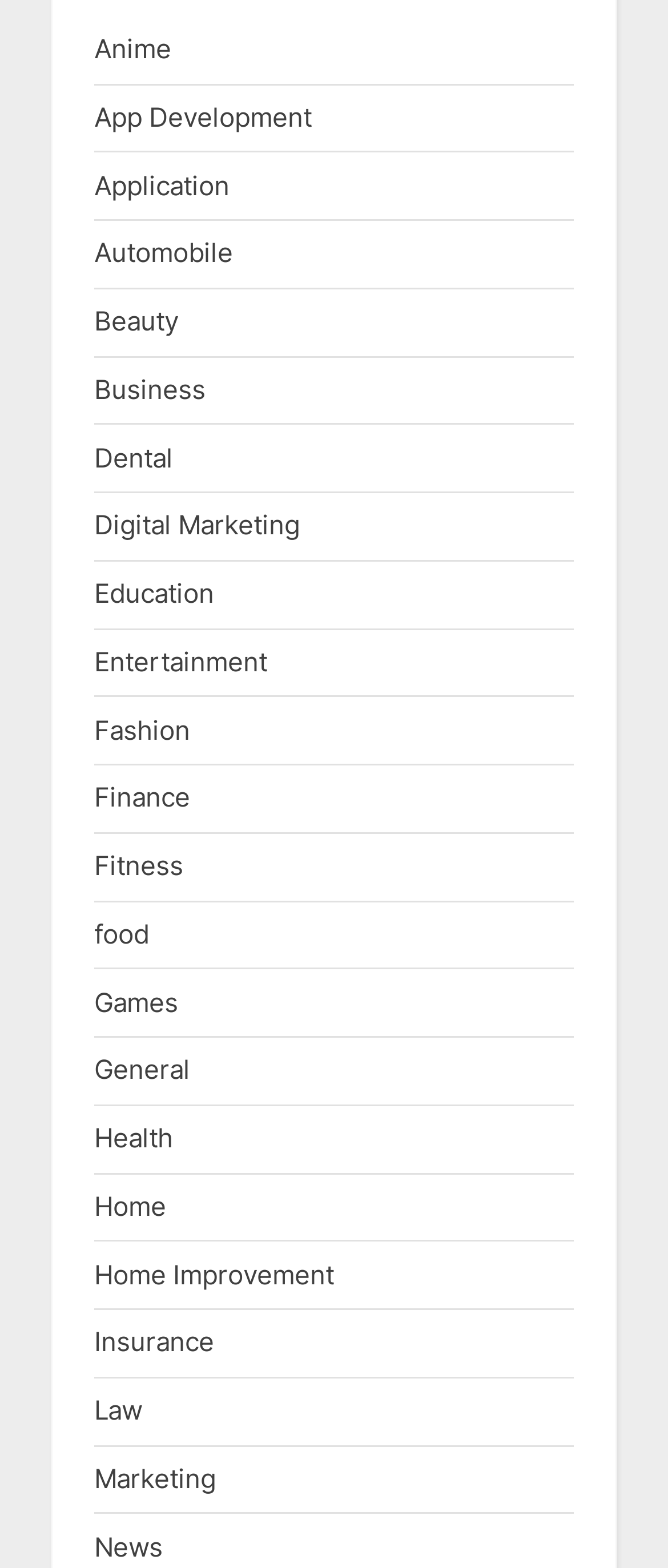Locate the bounding box coordinates of the element to click to perform the following action: 'View Health'. The coordinates should be given as four float values between 0 and 1, in the form of [left, top, right, bottom].

[0.141, 0.715, 0.259, 0.736]